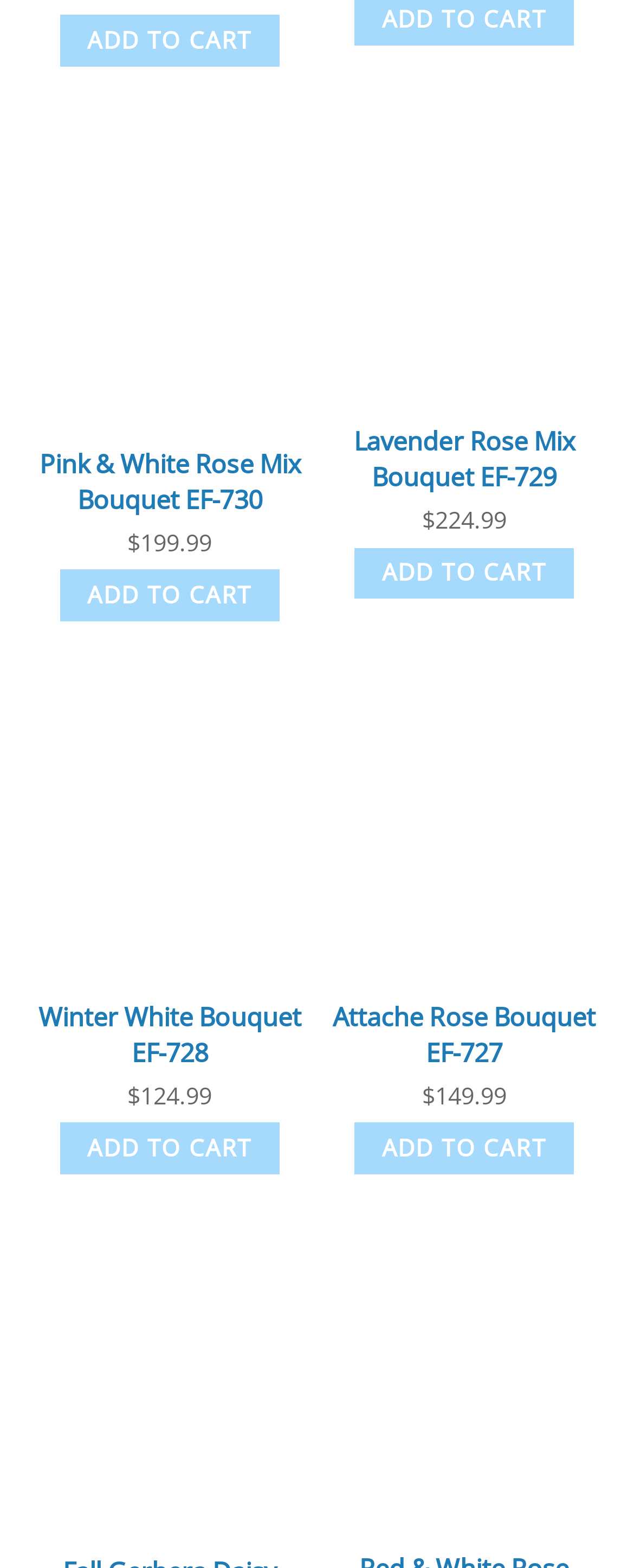Identify the bounding box coordinates of the clickable region necessary to fulfill the following instruction: "Add Attache Rose Bouquet EF-727 to your cart". The bounding box coordinates should be four float numbers between 0 and 1, i.e., [left, top, right, bottom].

[0.558, 0.716, 0.906, 0.749]